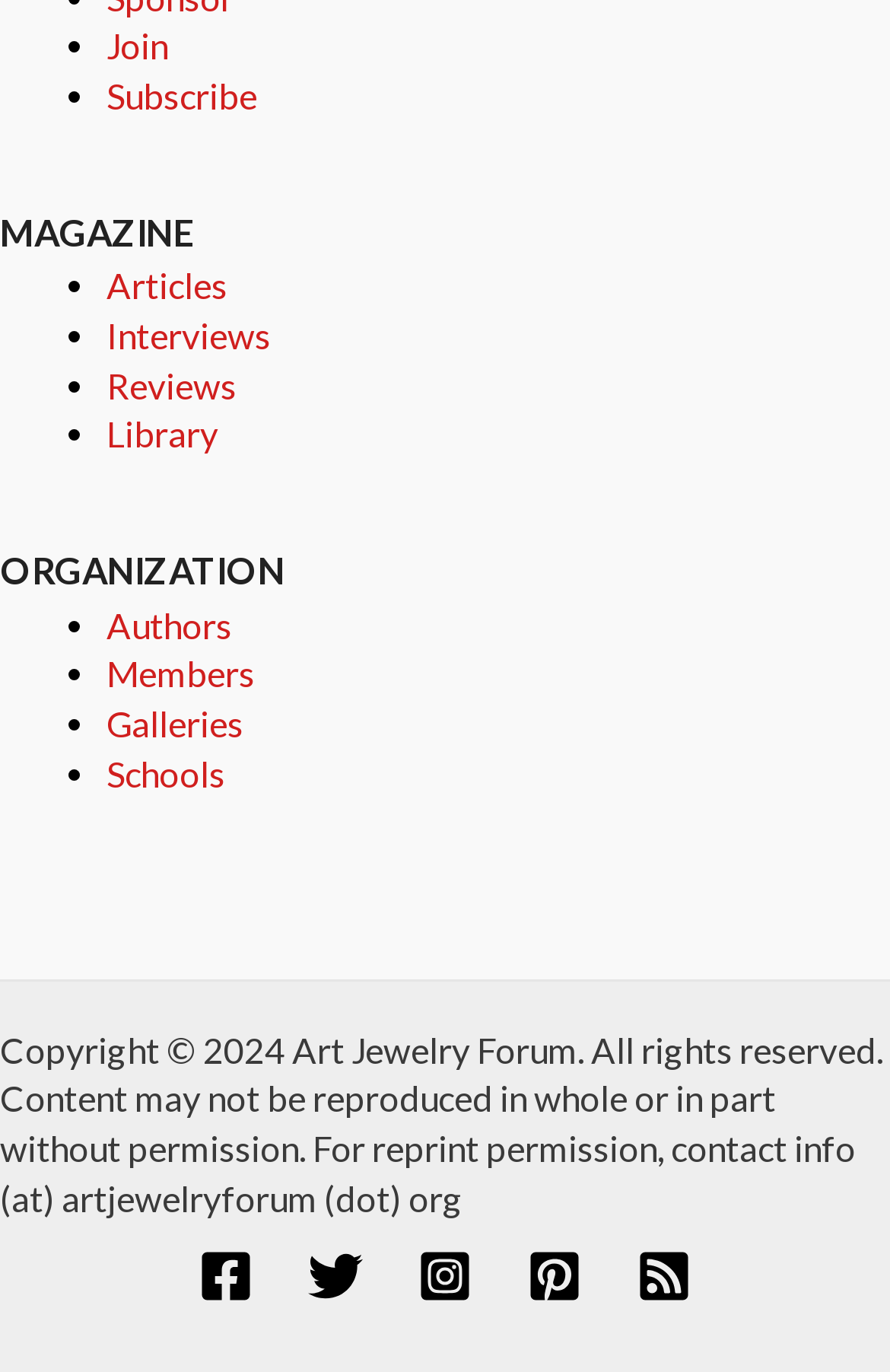Highlight the bounding box coordinates of the element you need to click to perform the following instruction: "Click on Join."

[0.119, 0.019, 0.188, 0.049]